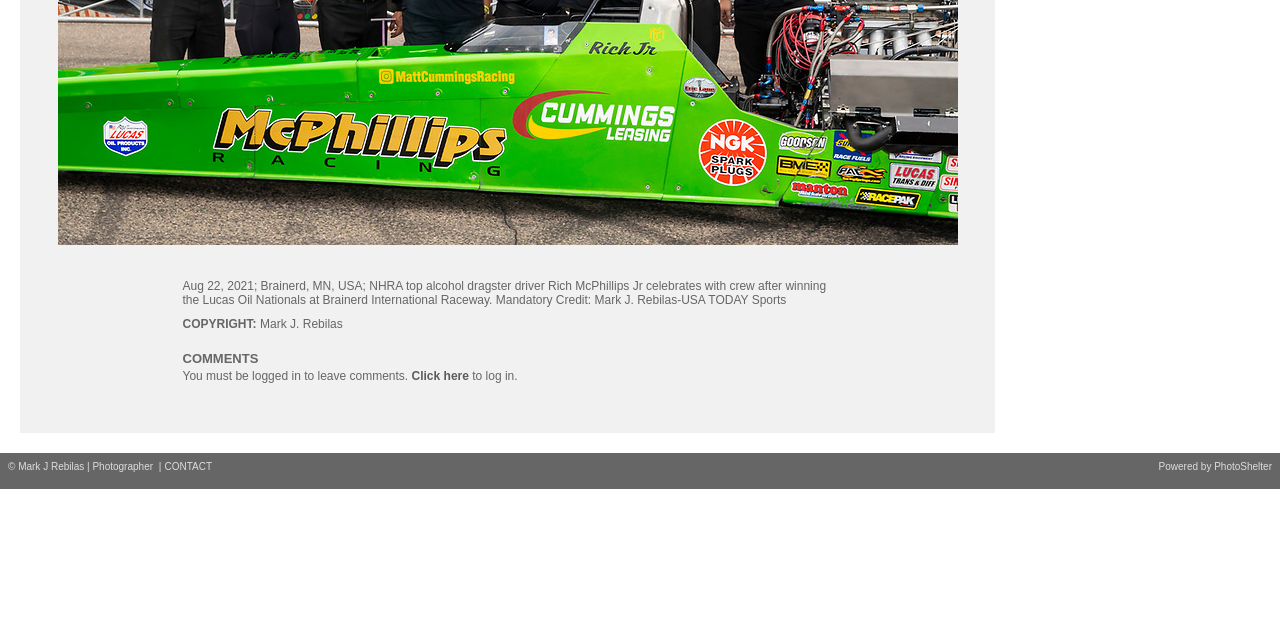From the webpage screenshot, predict the bounding box coordinates (top-left x, top-left y, bottom-right x, bottom-right y) for the UI element described here: CONTACT

[0.128, 0.72, 0.166, 0.738]